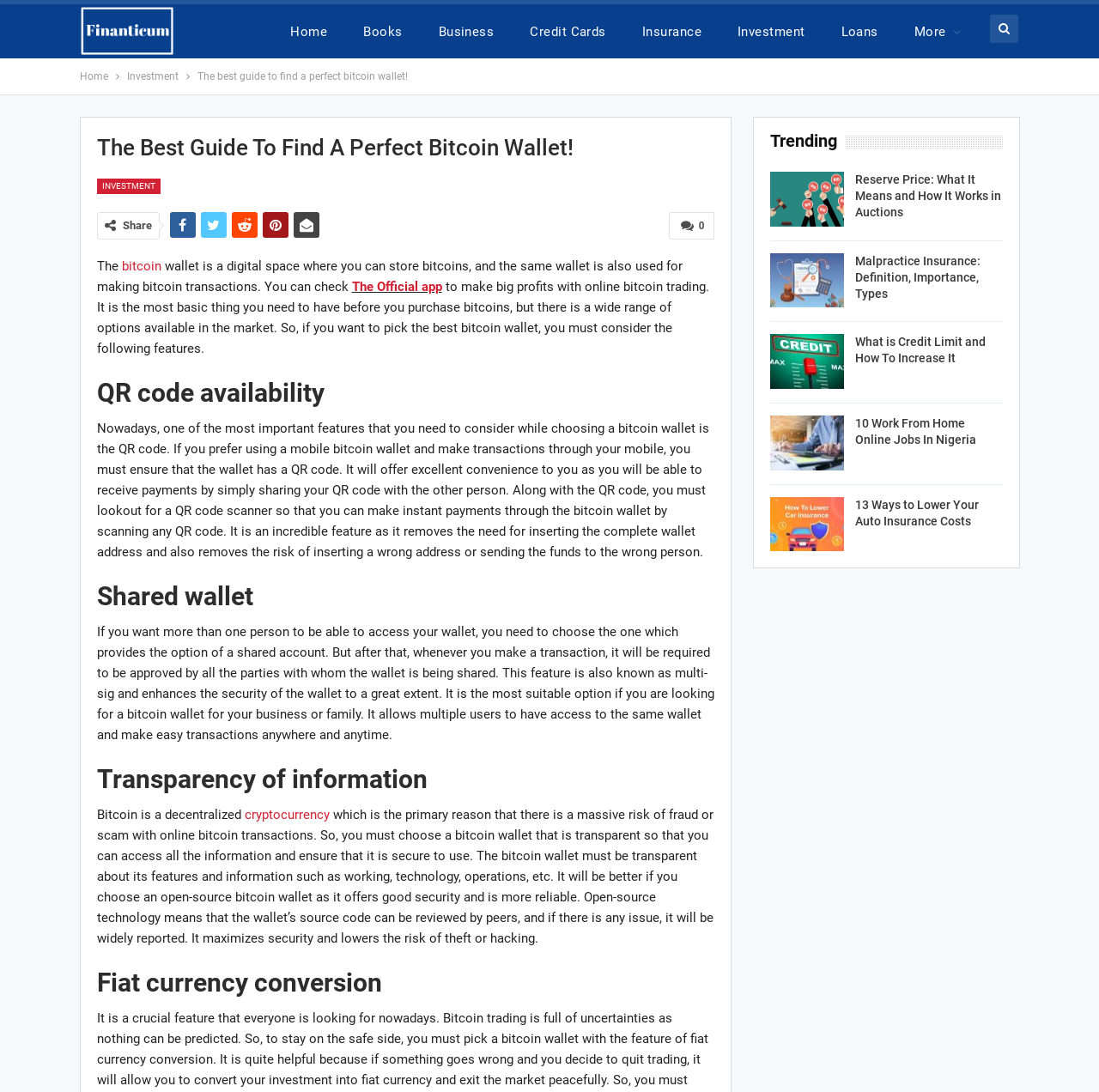Could you indicate the bounding box coordinates of the region to click in order to complete this instruction: "Learn about Prenatal Diagnosis".

None